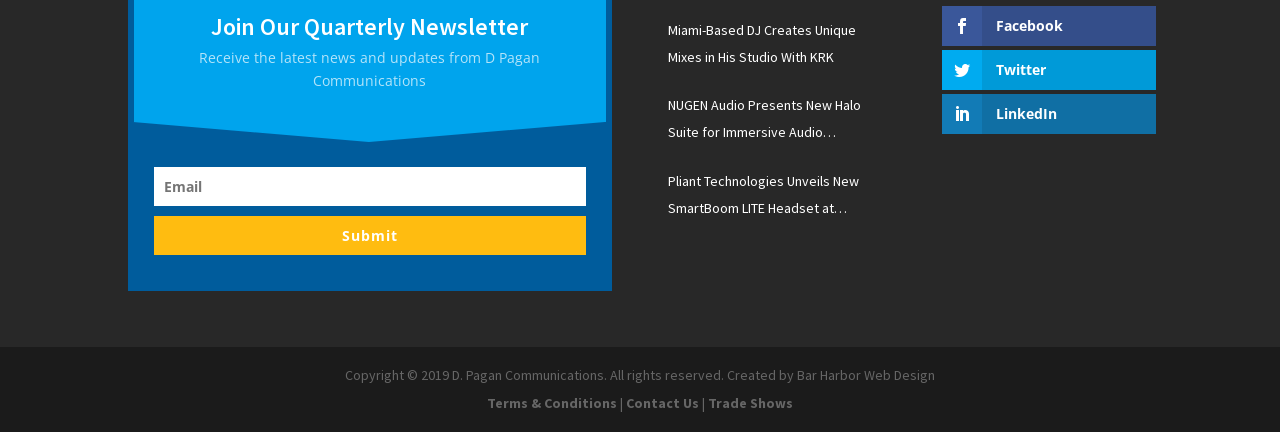Use a single word or phrase to answer this question: 
How many social media links are available?

3